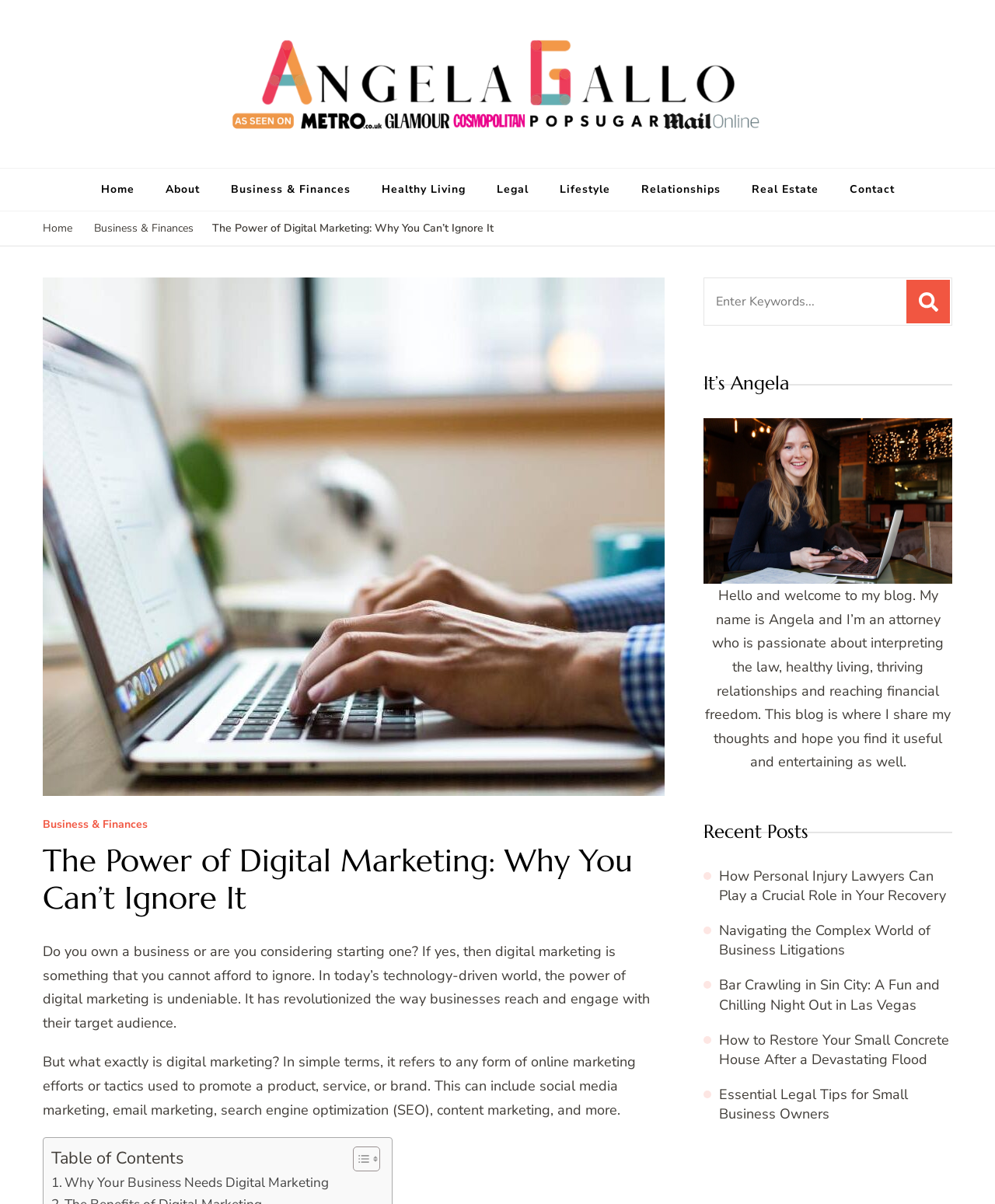Please mark the bounding box coordinates of the area that should be clicked to carry out the instruction: "Search for keywords".

[0.708, 0.231, 0.909, 0.27]